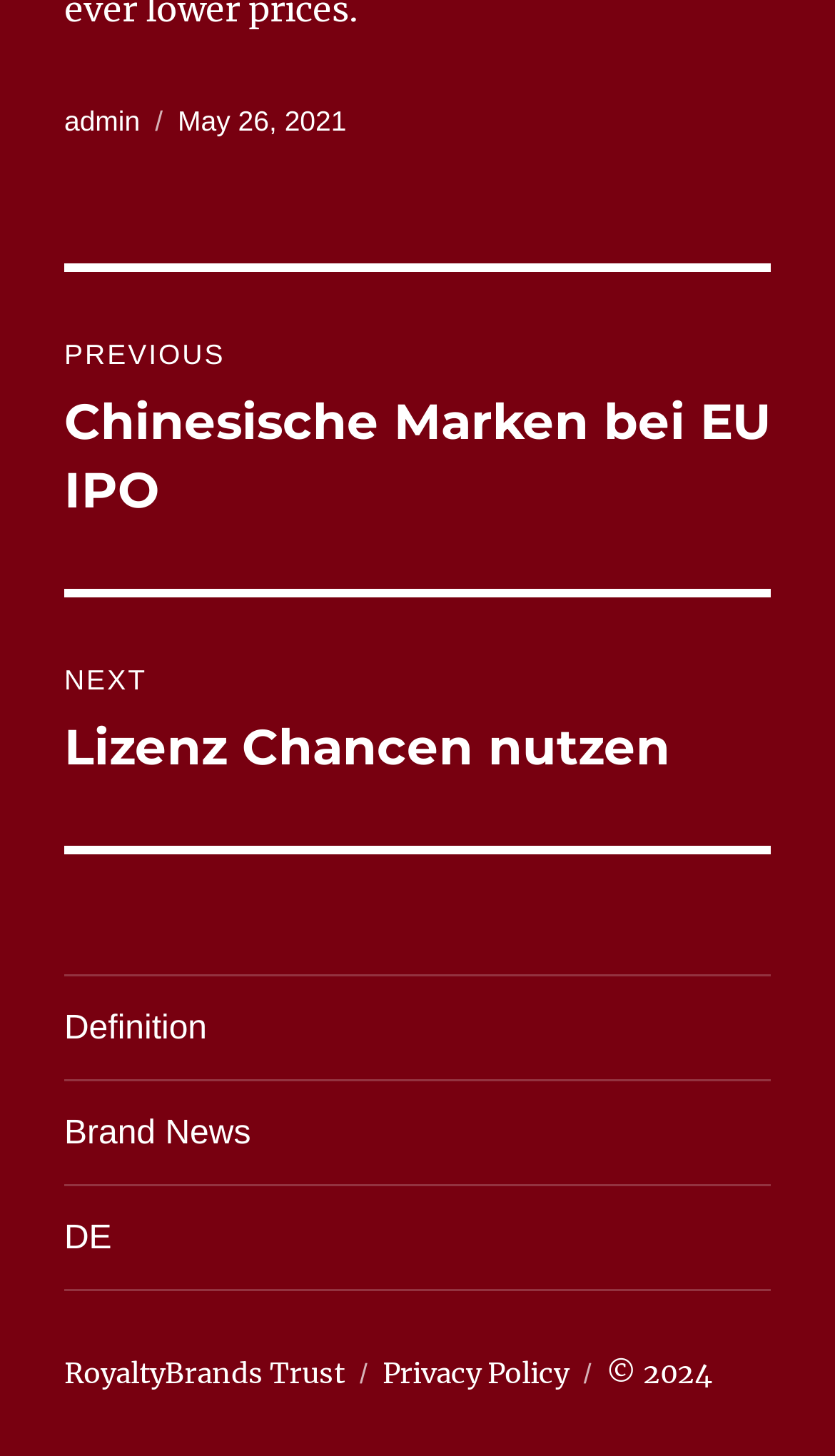Use the details in the image to answer the question thoroughly: 
When was the current post published?

I found the publication date by looking at the footer section of the webpage, where it says 'Posted on' followed by a link 'May 26, 2021', indicating that the current post was published on May 26, 2021.